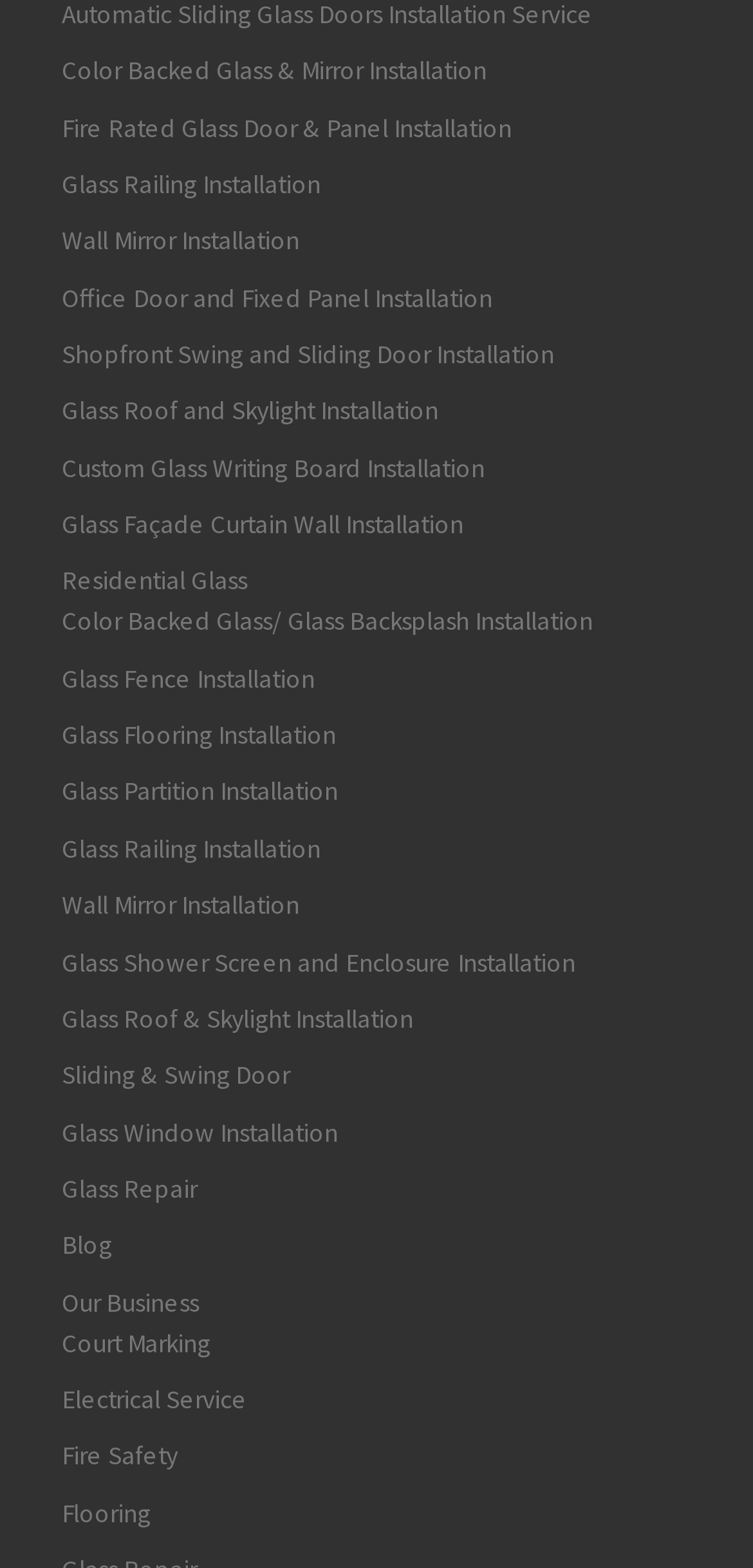What is the purpose of the 'Glass Repair' link?
Using the image provided, answer with just one word or phrase.

Glass repair services